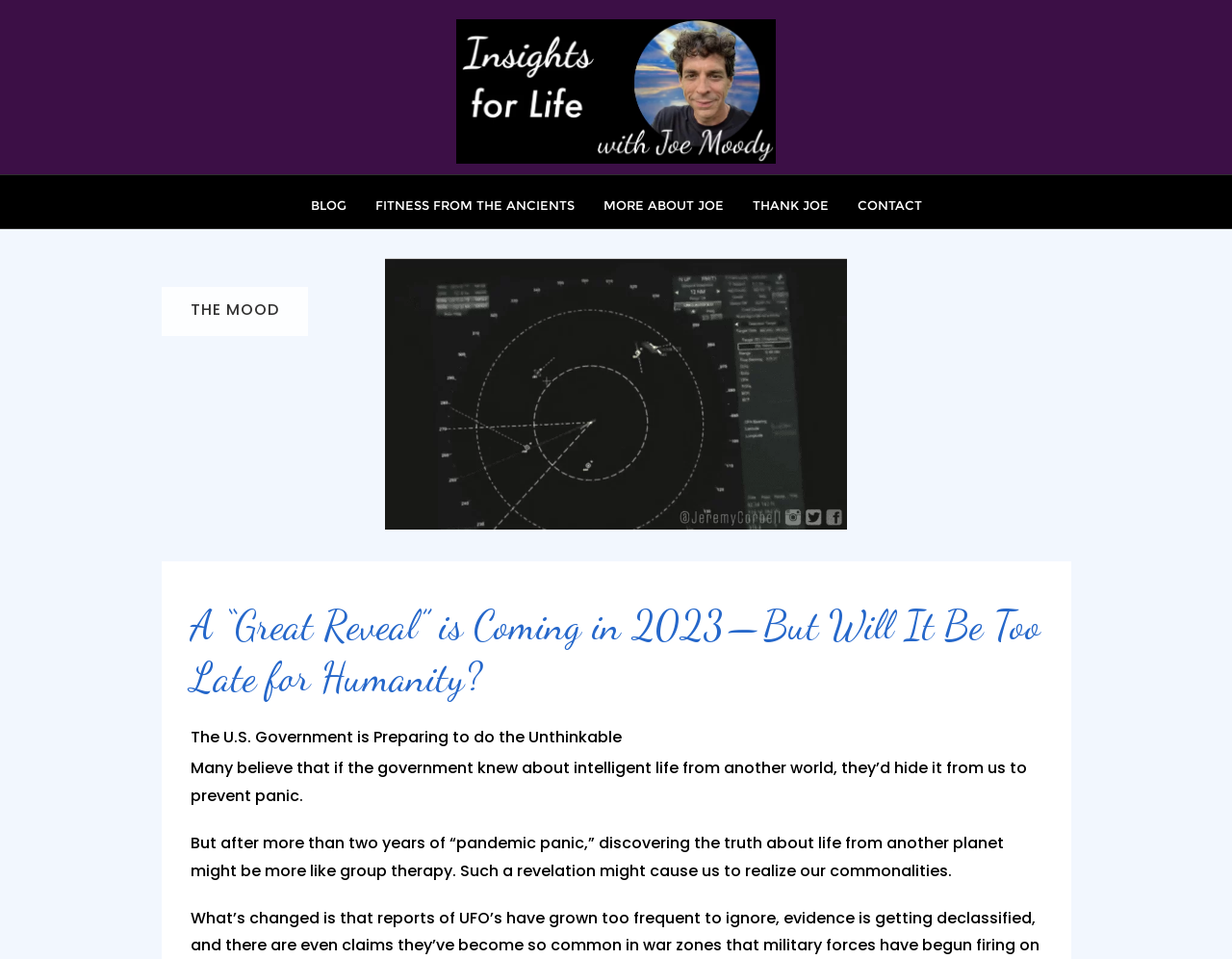What is the name of the blog?
Using the image as a reference, give an elaborate response to the question.

The name of the blog is mentioned in the static text element 'THE MOOD' with bounding box coordinates [0.154, 0.312, 0.226, 0.335].